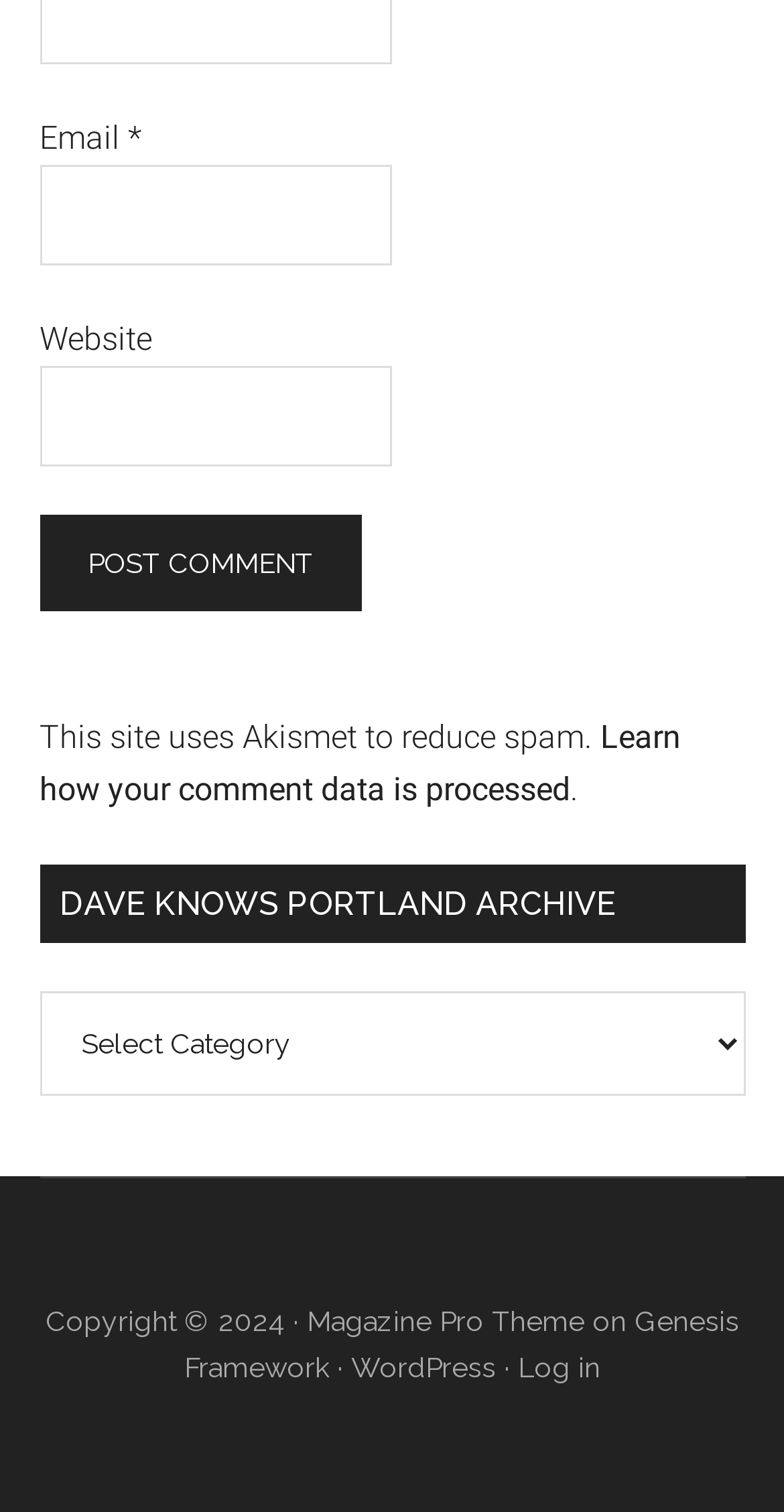Identify the bounding box for the UI element that is described as follows: "parent_node: Email * aria-describedby="email-notes" name="email"".

[0.05, 0.109, 0.5, 0.176]